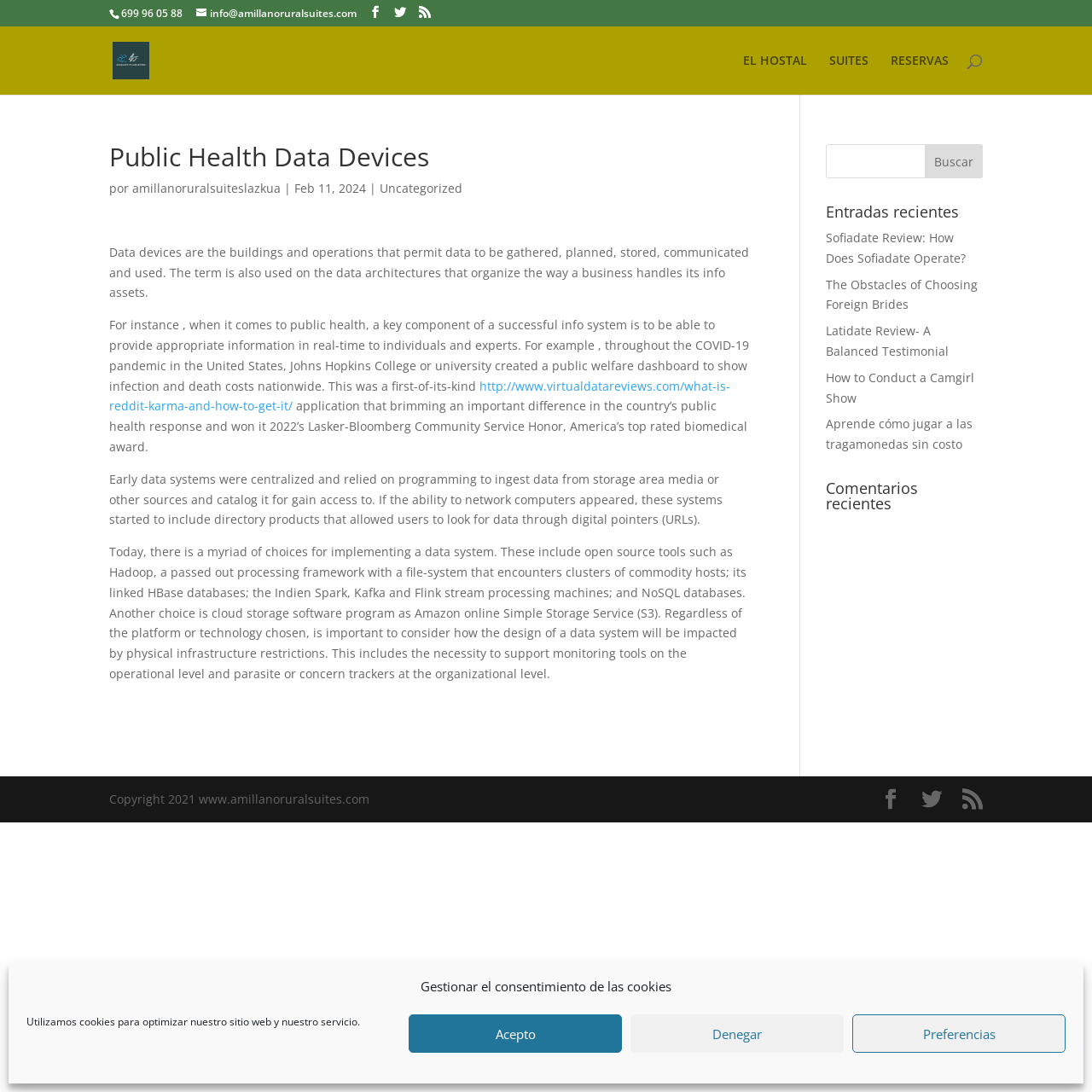Please identify the webpage's heading and generate its text content.

Public Health Data Devices